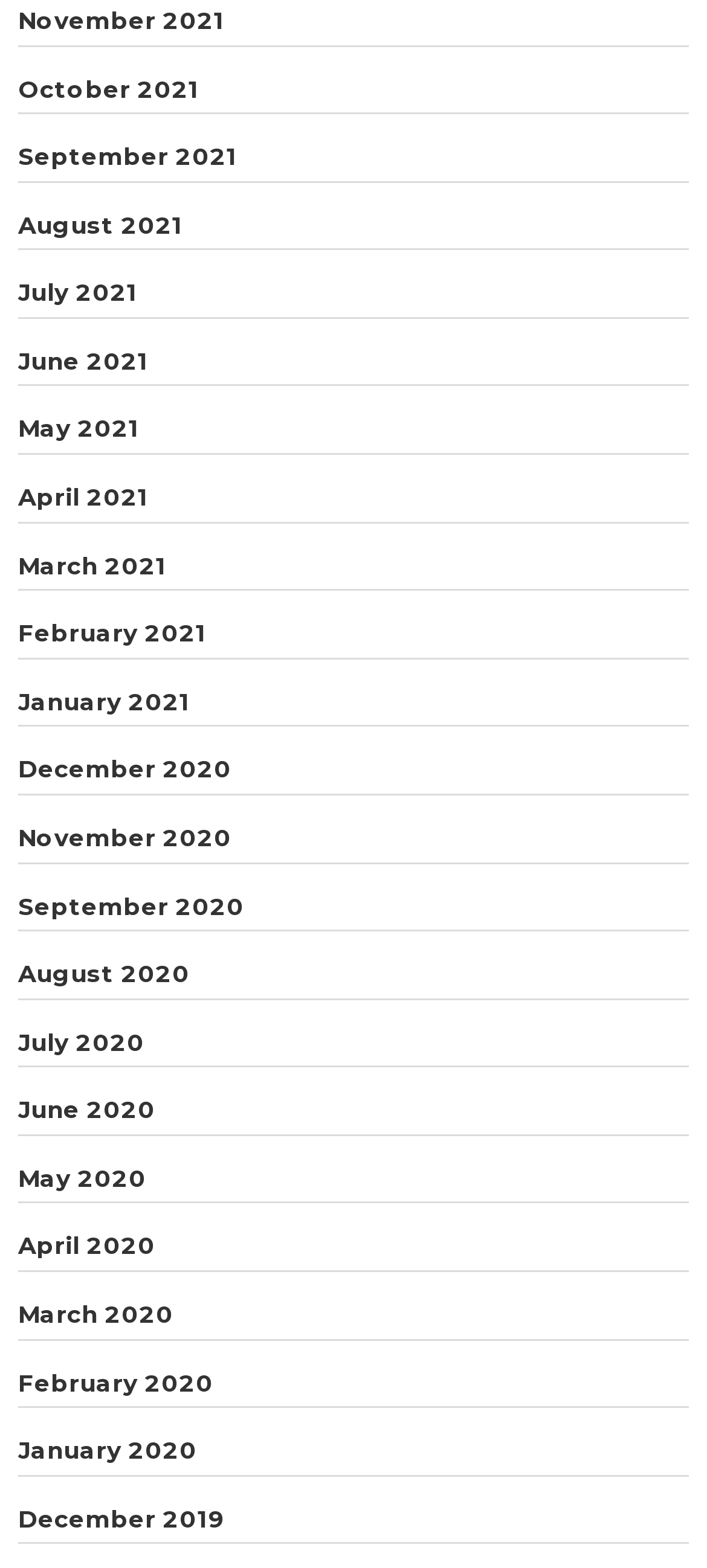Could you find the bounding box coordinates of the clickable area to complete this instruction: "View October 2021"?

[0.026, 0.047, 0.282, 0.065]